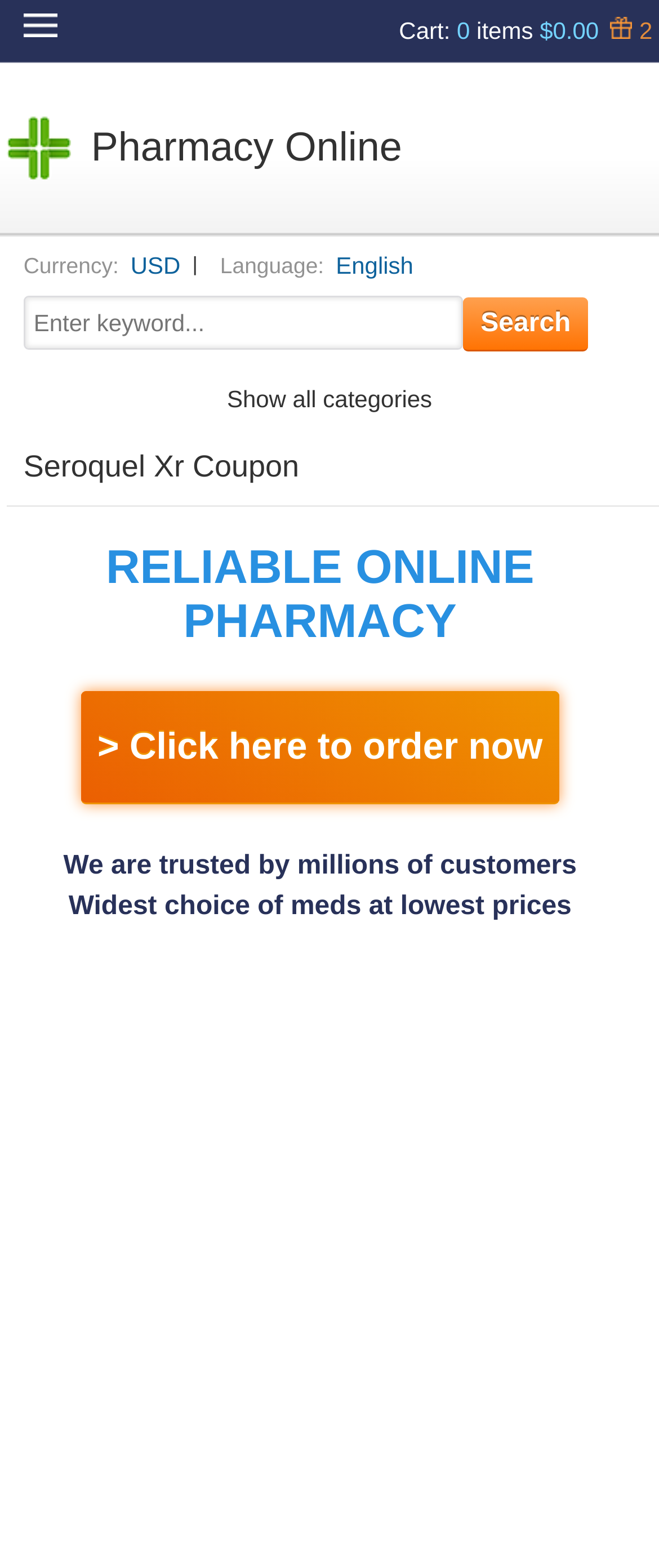What is the current cart total? Using the information from the screenshot, answer with a single word or phrase.

$0.00